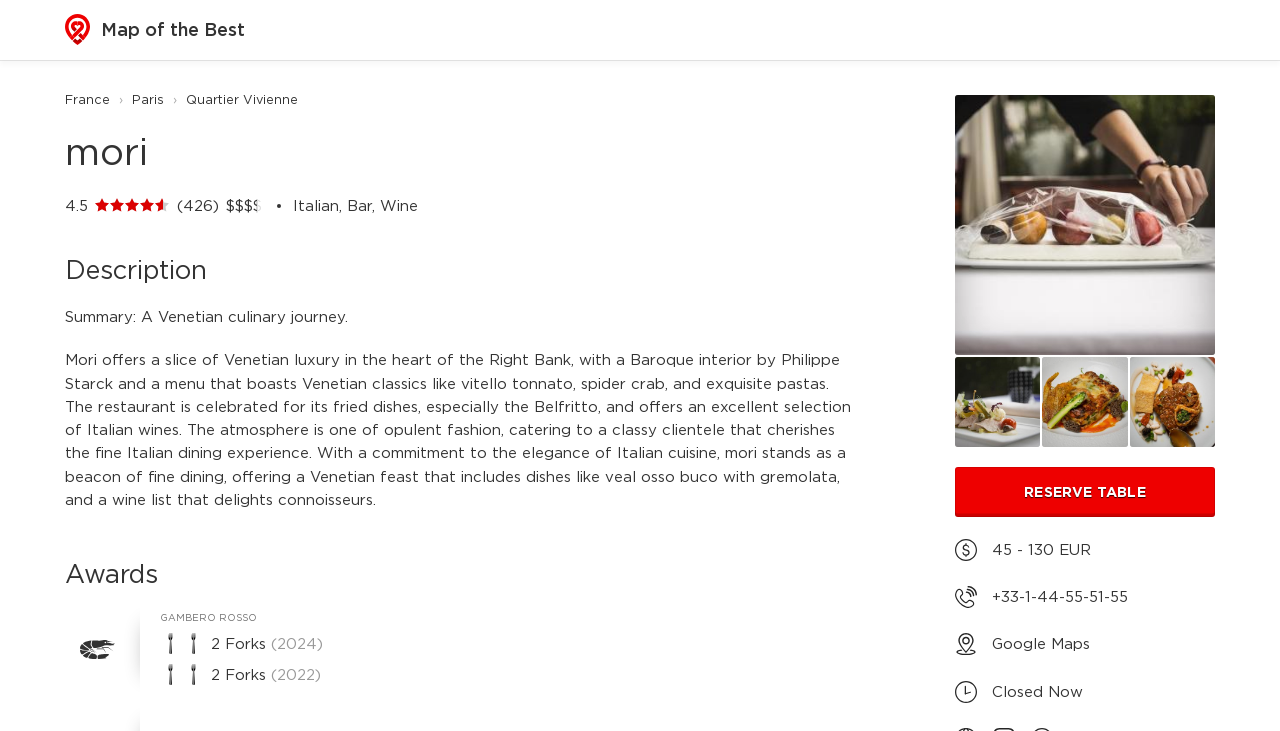Please locate the bounding box coordinates of the element that should be clicked to achieve the given instruction: "Click on the 'Map of the Best' link".

[0.031, 0.0, 0.211, 0.082]